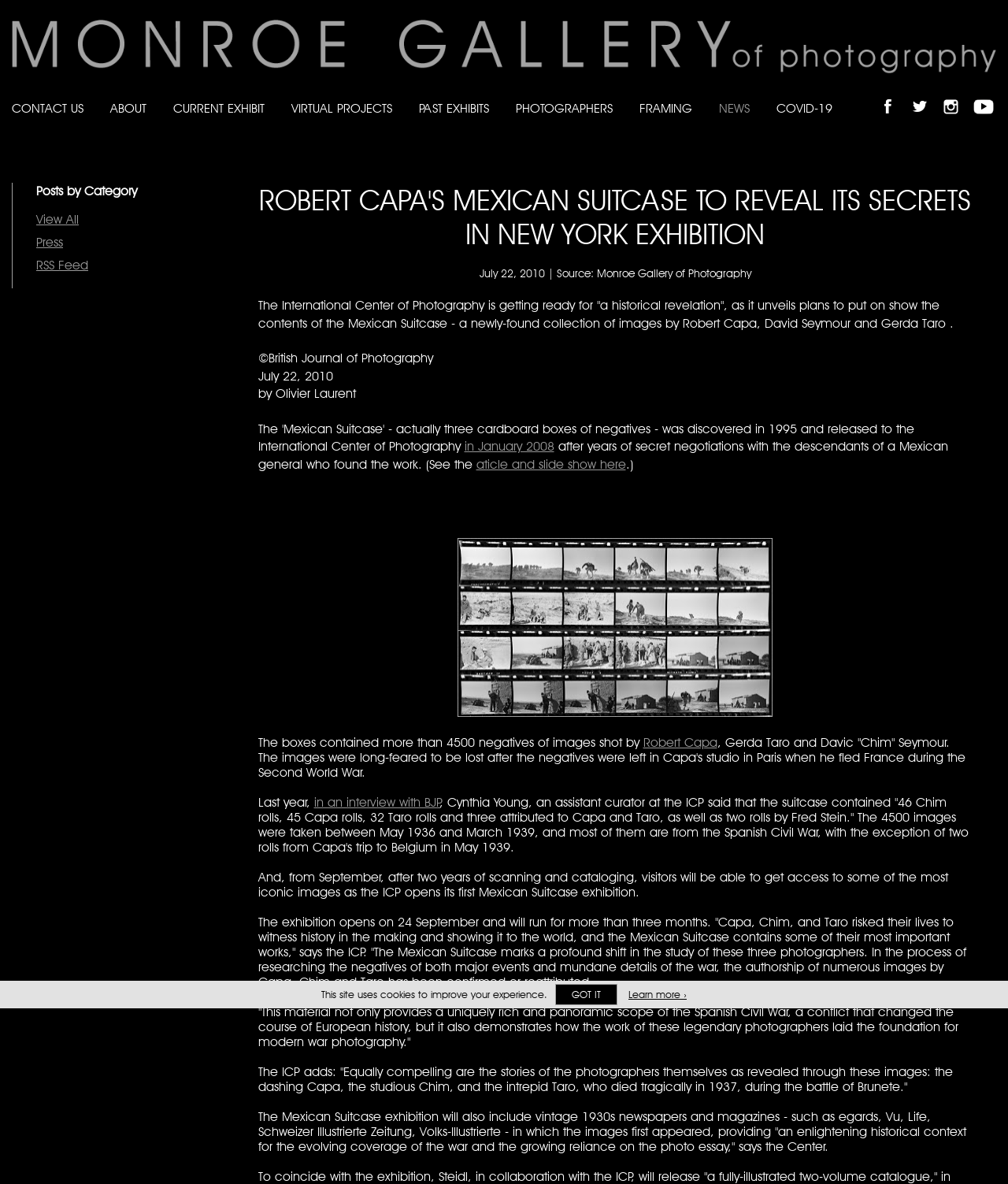Locate the bounding box coordinates of the area where you should click to accomplish the instruction: "Follow Monroe Gallery on Facebook".

[0.867, 0.078, 0.895, 0.102]